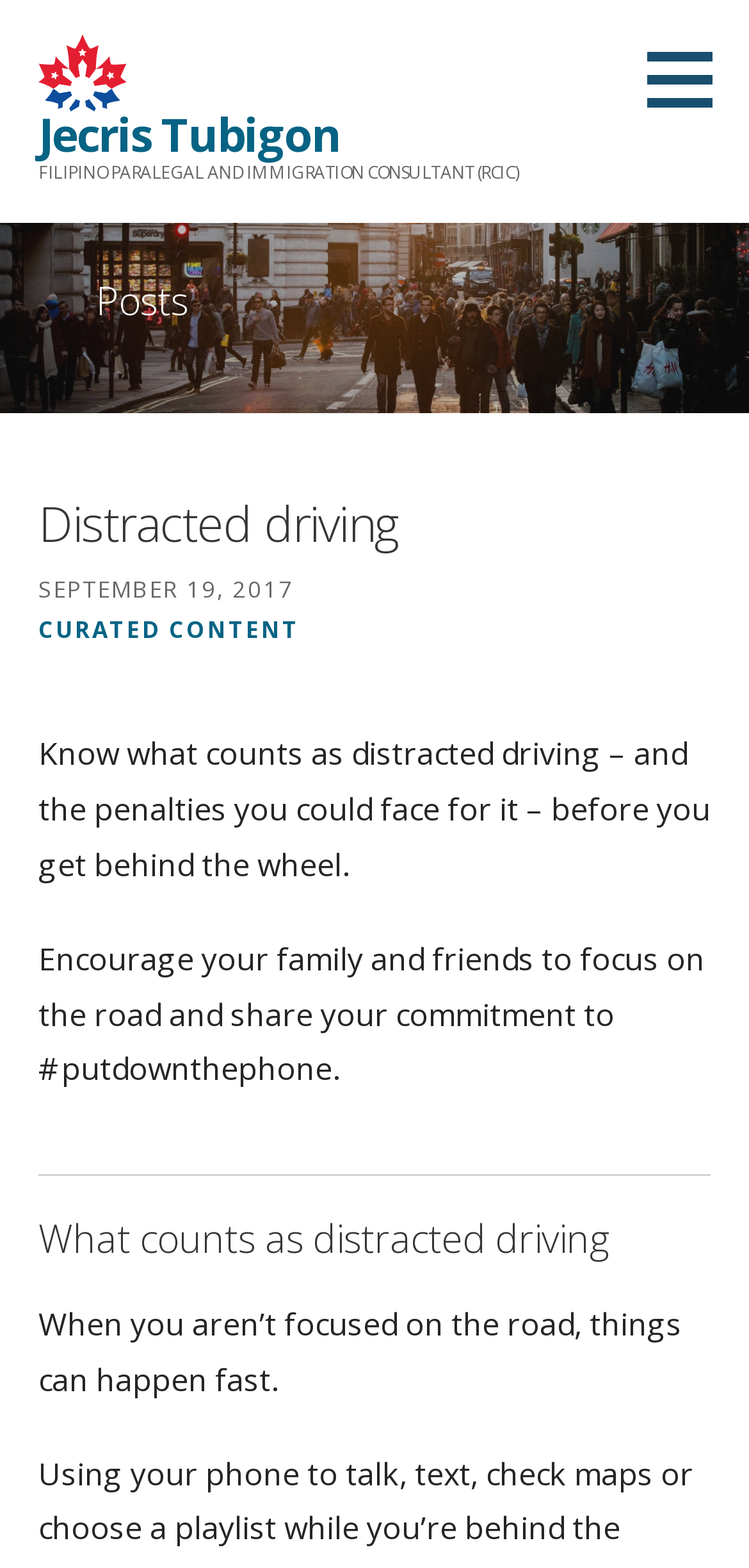Determine the bounding box of the UI component based on this description: "Jecris Tubigon". The bounding box coordinates should be four float values between 0 and 1, i.e., [left, top, right, bottom].

[0.051, 0.065, 0.454, 0.105]